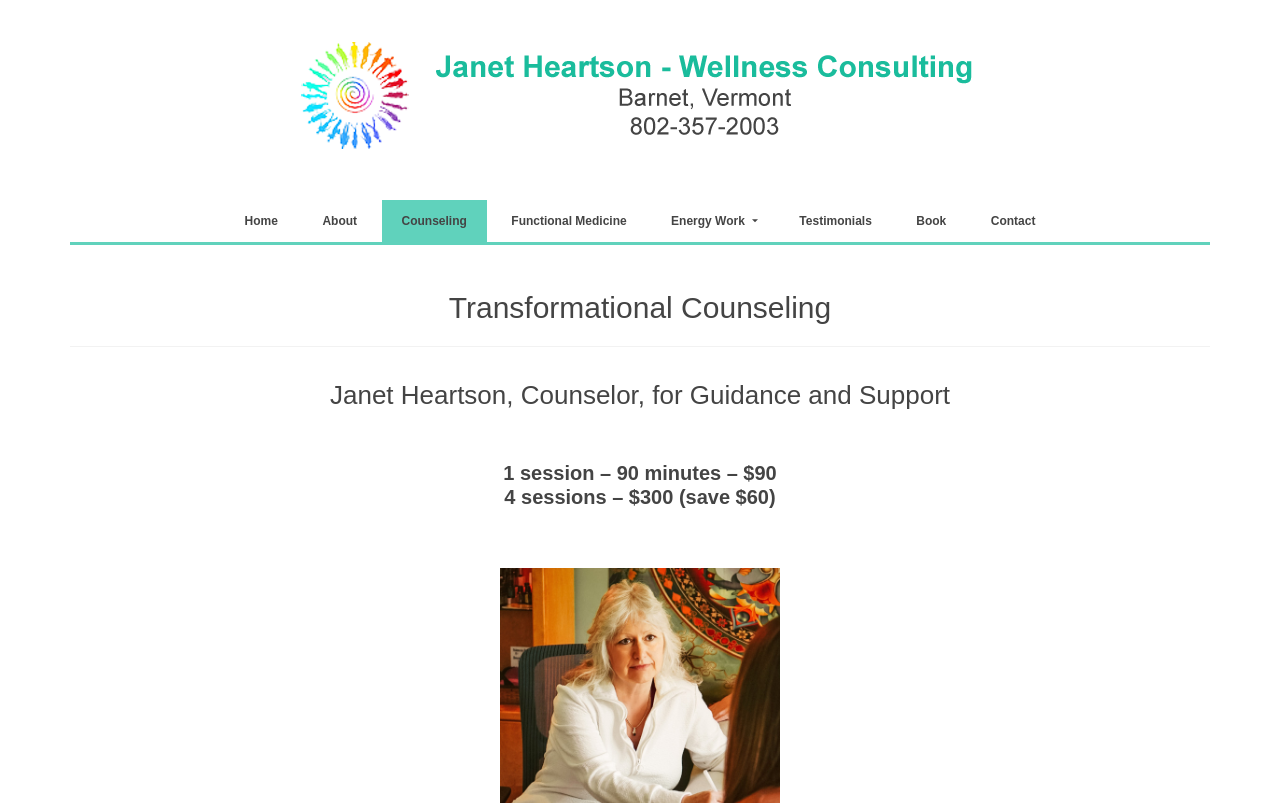Reply to the question with a single word or phrase:
What is the duration of a single session?

90 minutes